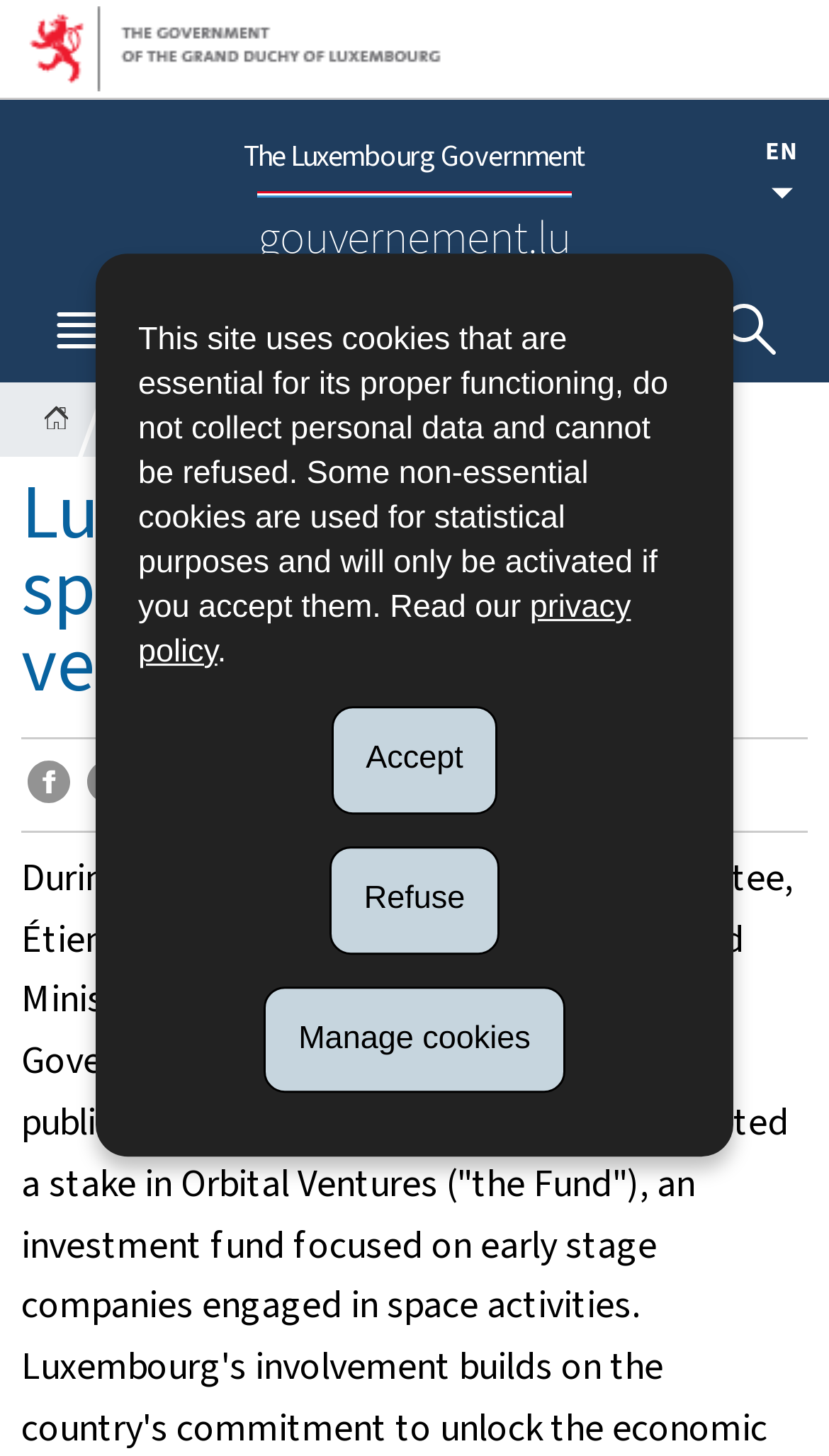Please provide a brief answer to the question using only one word or phrase: 
What is the main topic of the webpage?

space technology venture capital fund